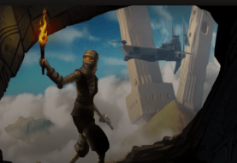Offer a detailed narrative of the scene shown in the image.

The image depicts a mysterious scene featuring a character wielding a torch, standing in a dramatic pose as they explore an expansive environment. This character, dressed in dark attire, wears a mask that obscures their face, evoking a sense of stealth and adventure. Behind them, towering structures rise majestically against a backdrop filled with clouds, hinting at a fantastical or post-apocalyptic world. Farther in the distance, a small aircraft can be seen flying, suggesting the presence of technology amidst the ruins.

This captivating artwork is associated with the article titled "Bossa Studios reveals early Worlds Adrift footage," indicating that it is likely related to the upcoming game that explores themes of exploration and adventure in a richly designed universe. The scene effectively conveys a sense of anticipation and mystery, drawing viewers into the narrative of a journey yet to unfold.